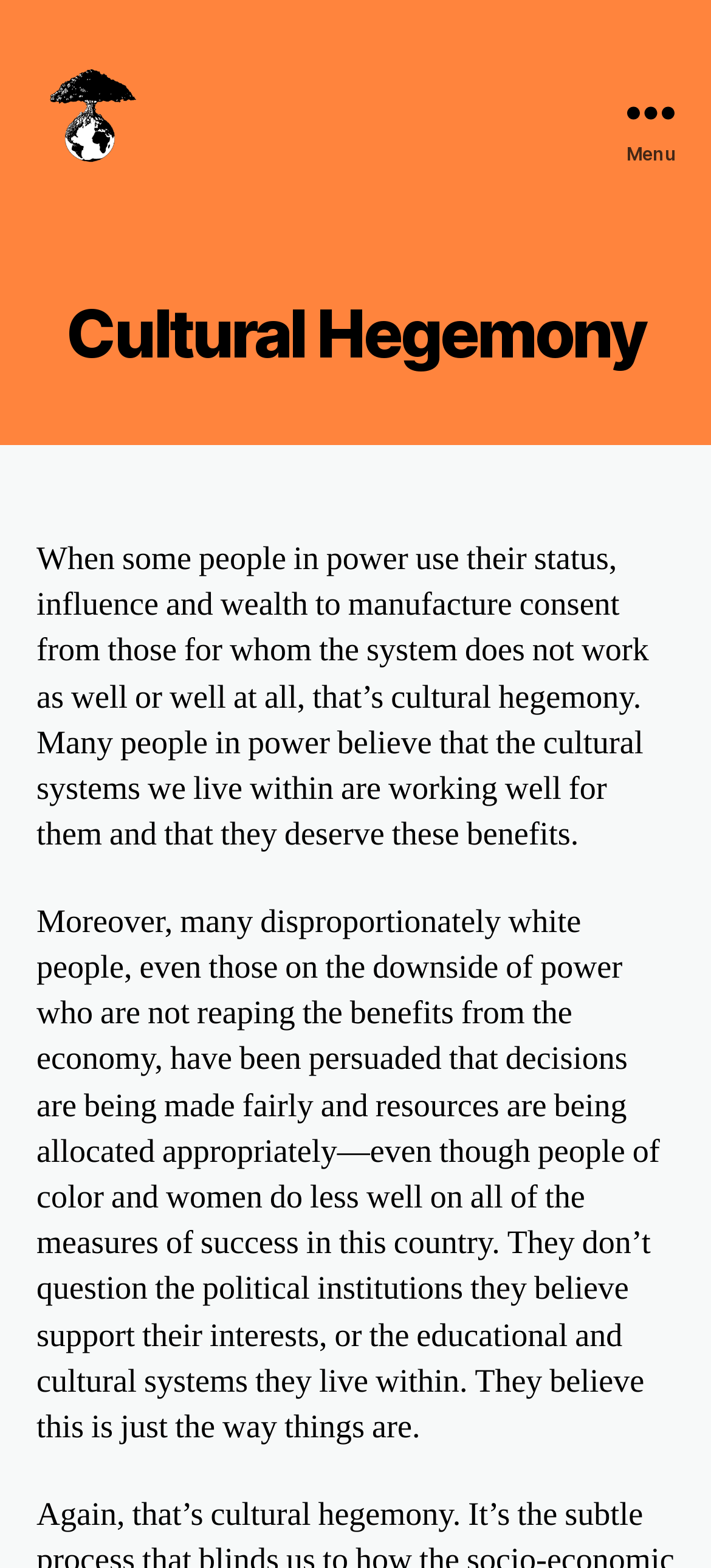Please use the details from the image to answer the following question comprehensively:
What is the tone of the webpage?

The webpage's tone is critical of the current cultural and political systems, highlighting the disparities in benefits and opportunities between different groups of people.